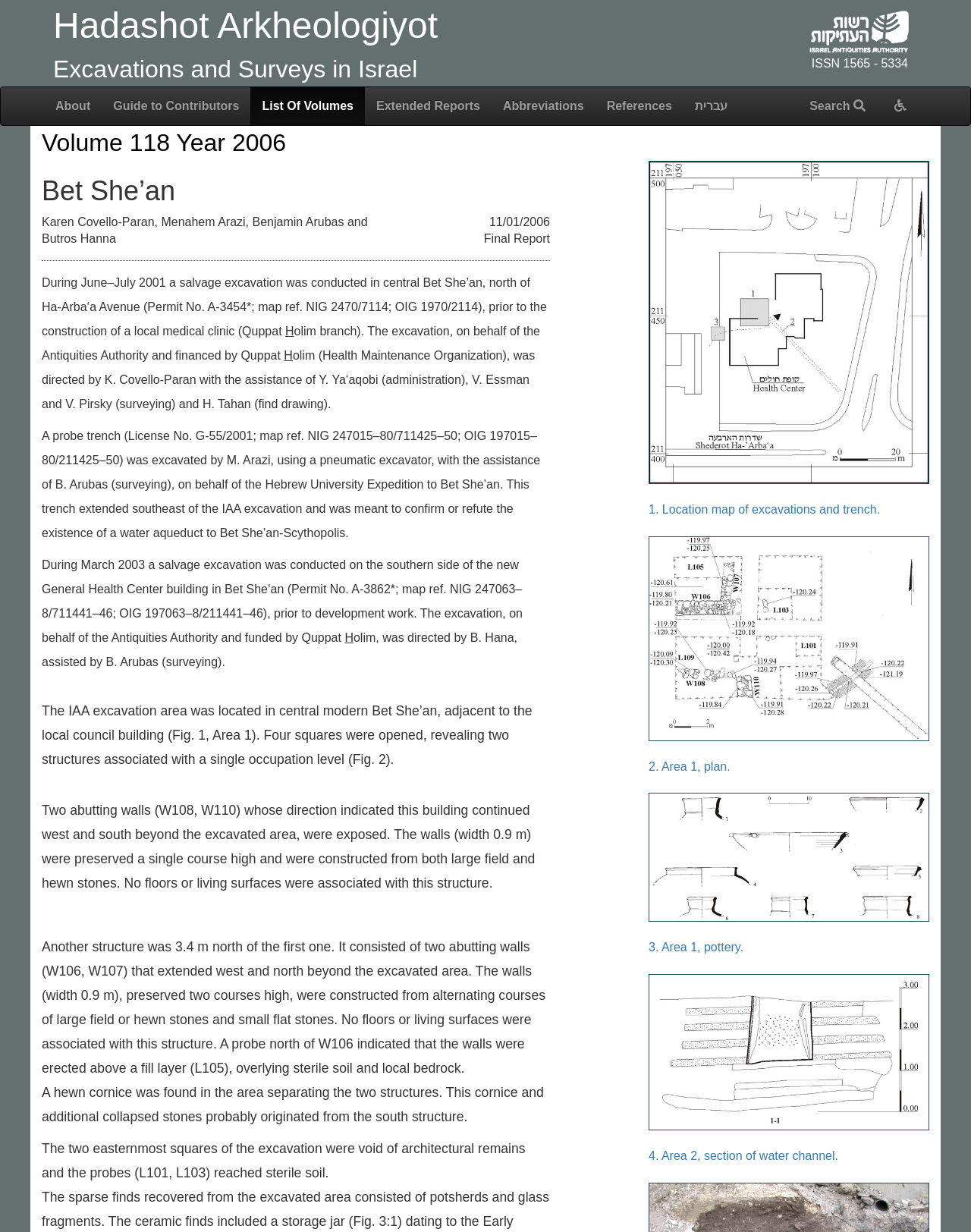Find the bounding box coordinates for the area that must be clicked to perform this action: "Read about Bet She’an".

[0.043, 0.143, 0.566, 0.167]